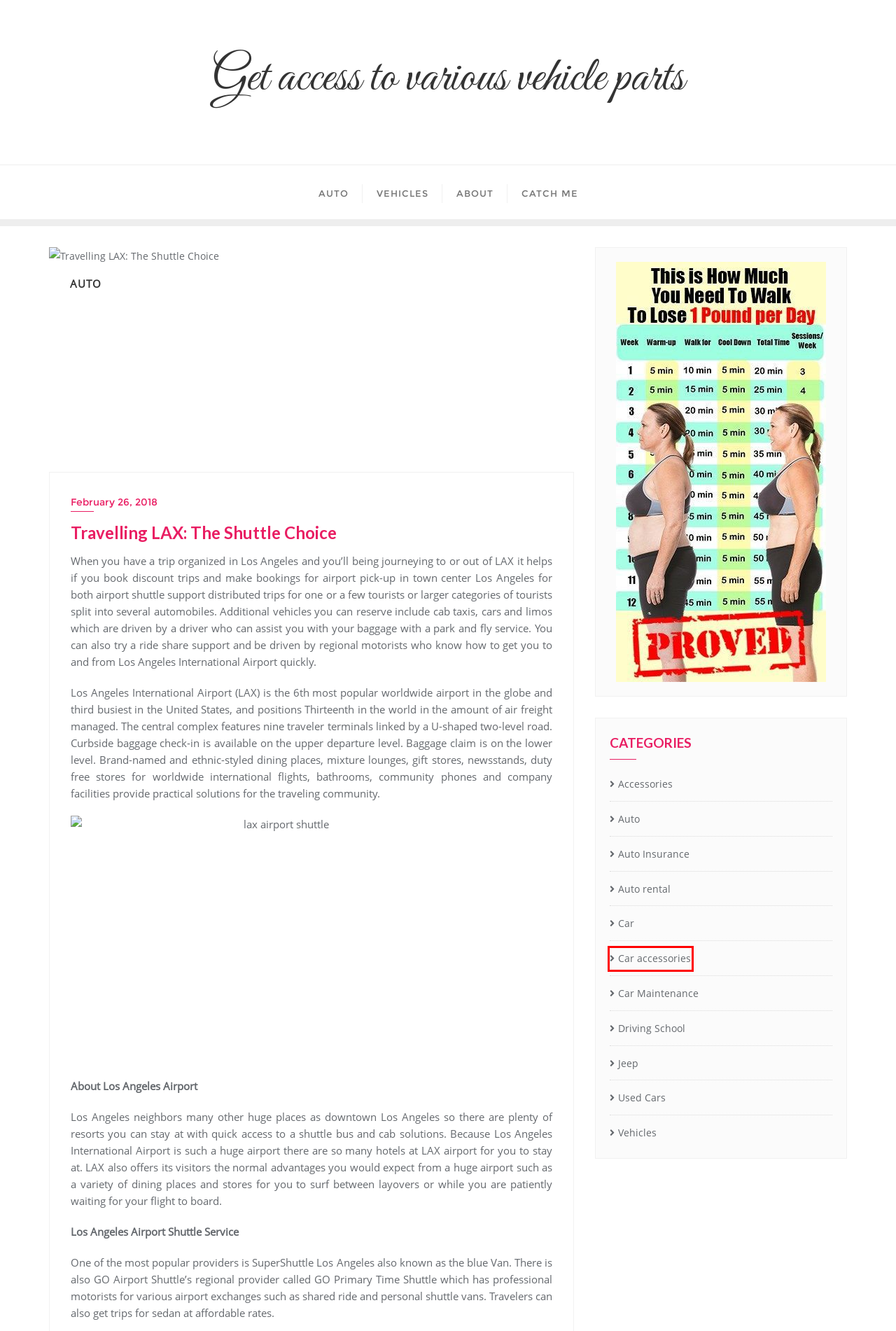You have a screenshot of a webpage where a red bounding box highlights a specific UI element. Identify the description that best matches the resulting webpage after the highlighted element is clicked. The choices are:
A. Auto Insurance – Get access to various vehicle parts
B. Jeep – Get access to various vehicle parts
C. Driving School – Get access to various vehicle parts
D. Car Maintenance – Get access to various vehicle parts
E. Auto – Get access to various vehicle parts
F. Car accessories – Get access to various vehicle parts
G. Accessories – Get access to various vehicle parts
H. Used Cars – Get access to various vehicle parts

F